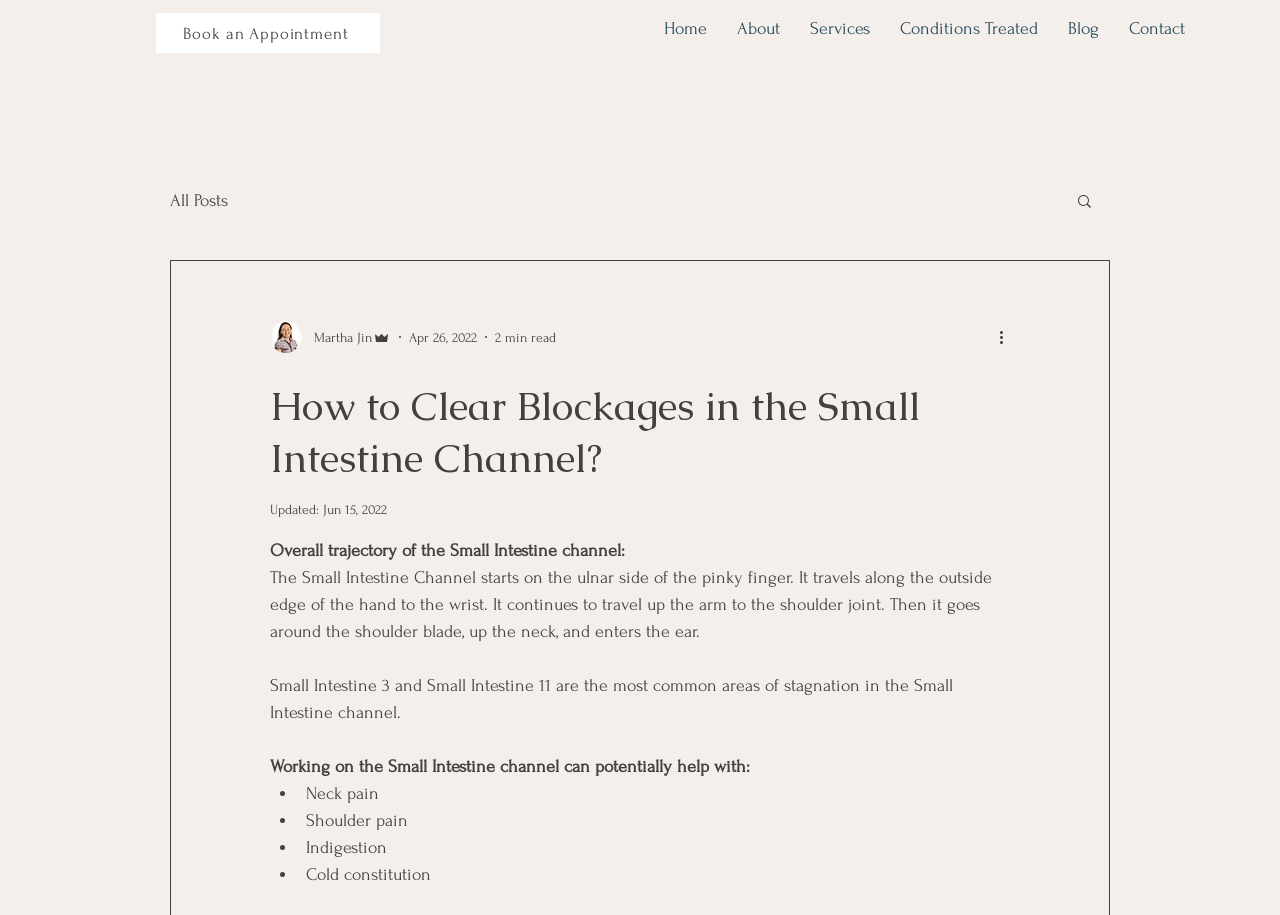Please identify the coordinates of the bounding box that should be clicked to fulfill this instruction: "Read more about the blog post".

[0.778, 0.355, 0.797, 0.381]